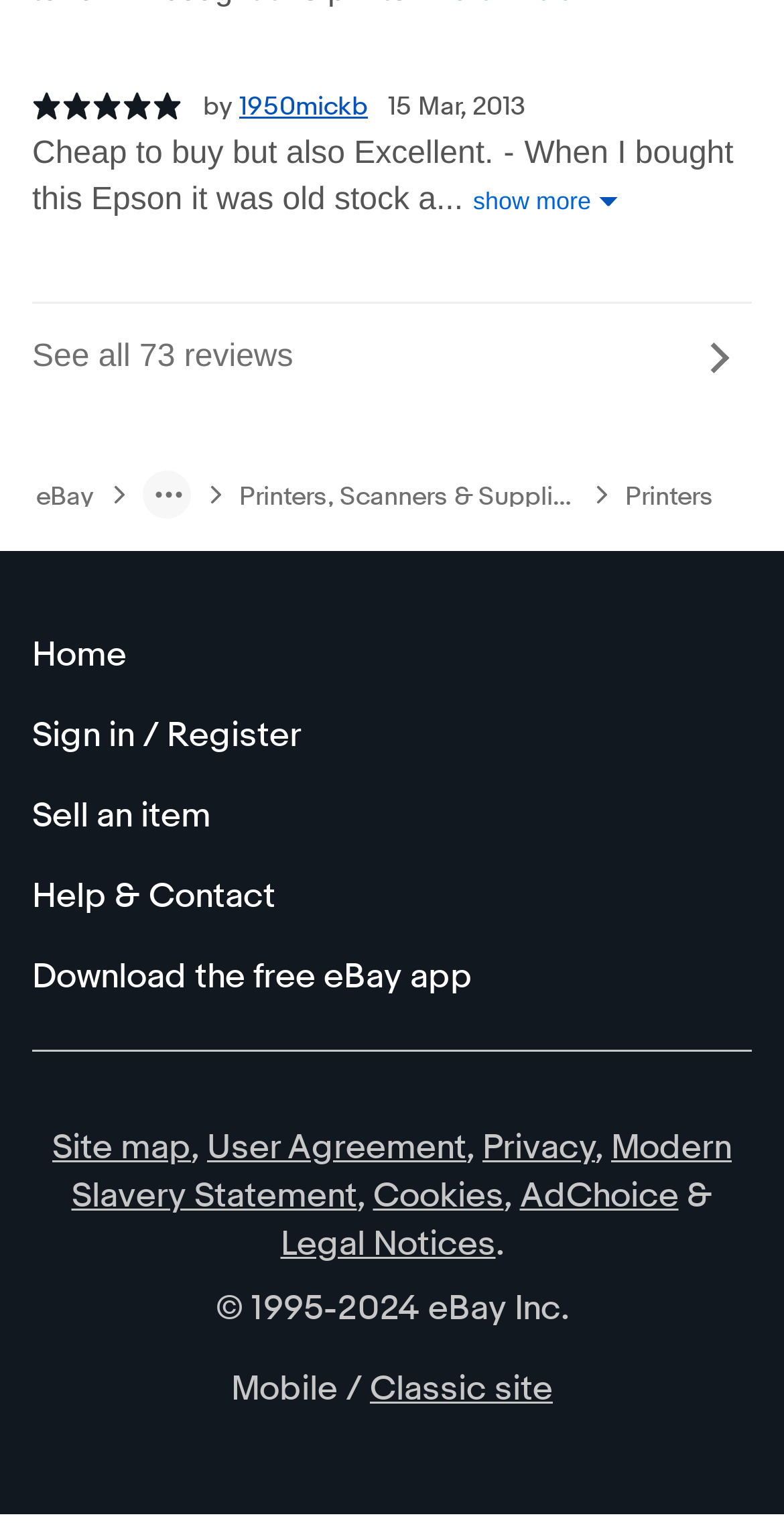Respond with a single word or phrase:
What is the category of the product?

Printers